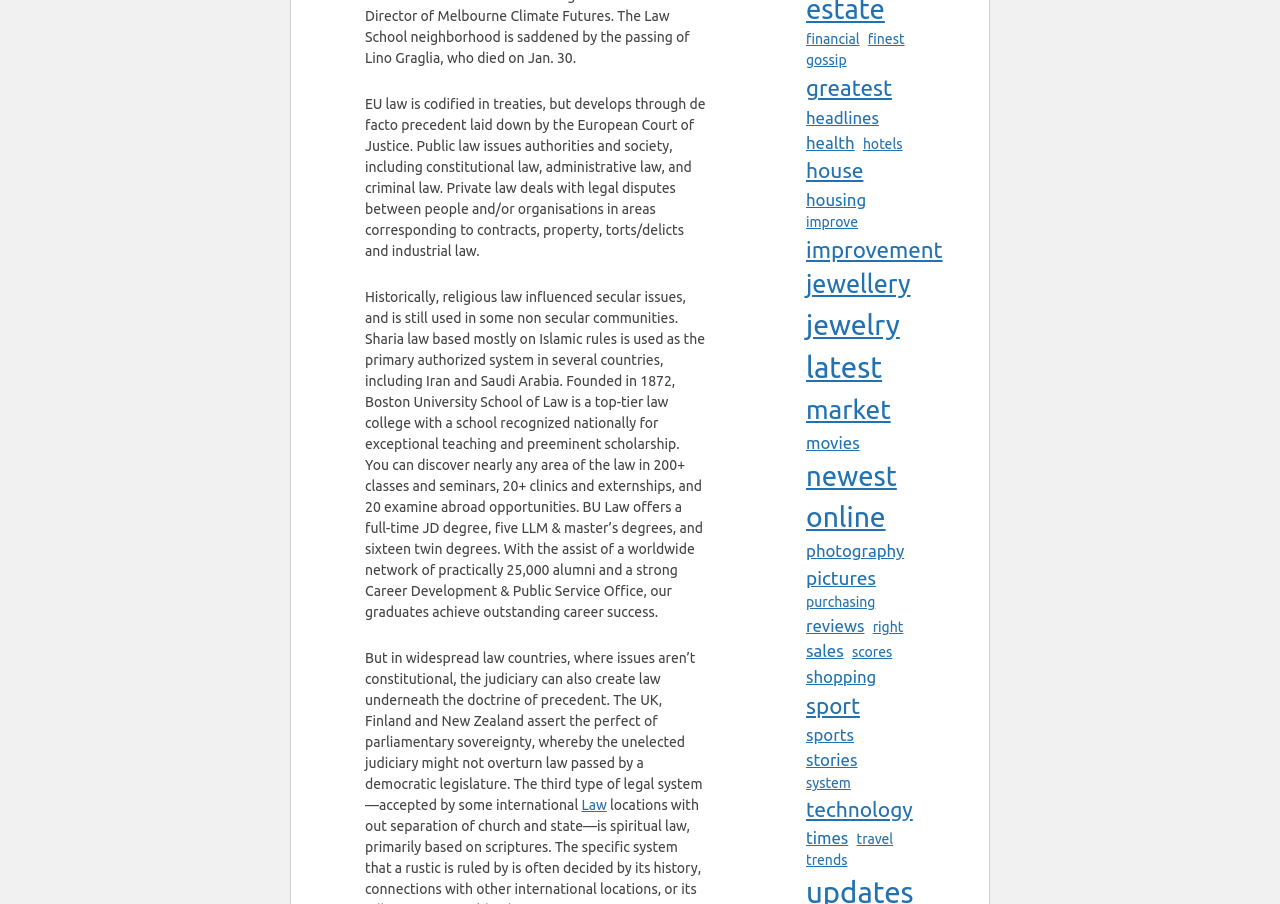What is the name of the law school mentioned on the webpage?
Using the image as a reference, give a one-word or short phrase answer.

Boston University School of Law